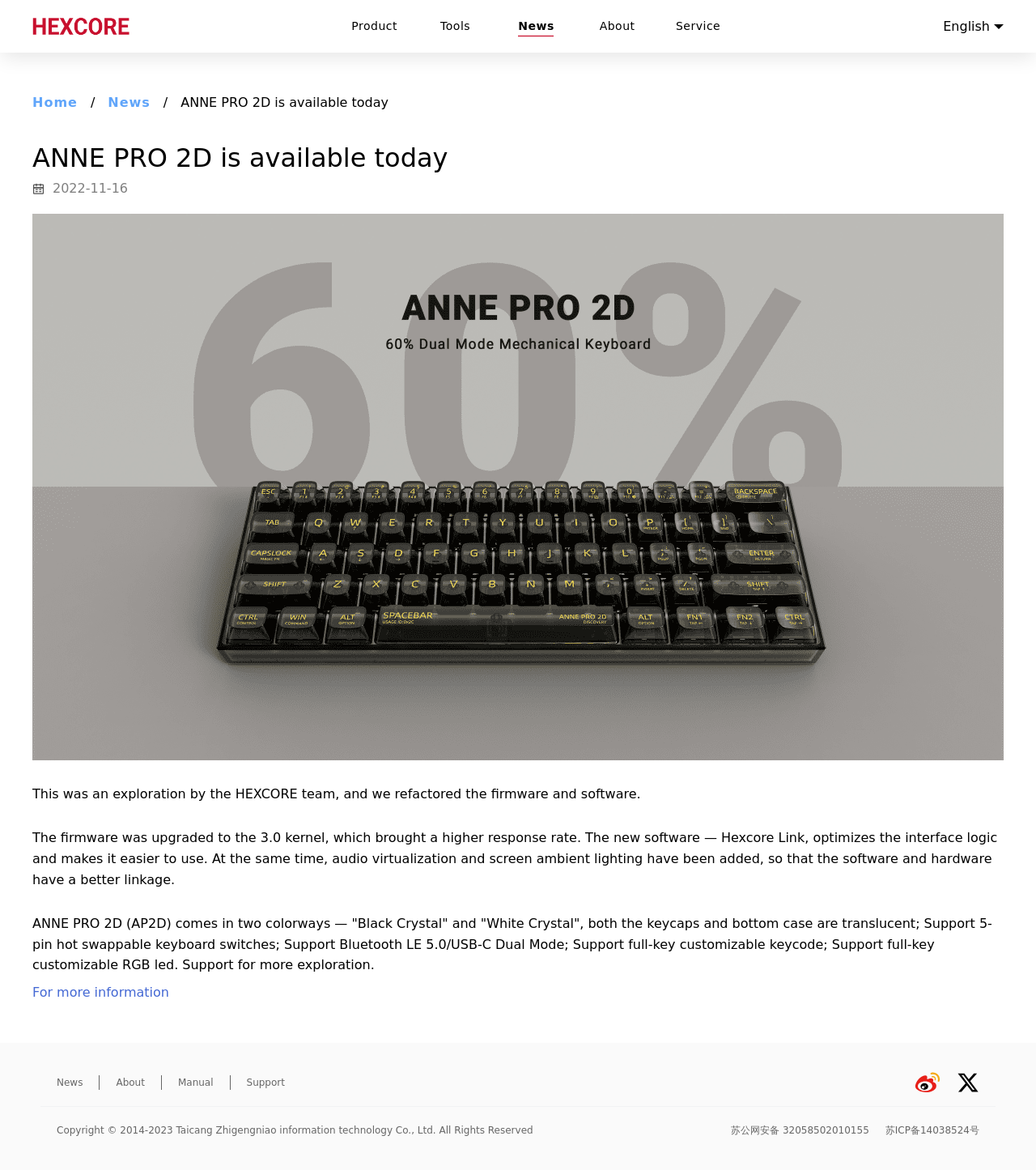Please identify the bounding box coordinates of the element's region that needs to be clicked to fulfill the following instruction: "Click on the HEXCORE link". The bounding box coordinates should consist of four float numbers between 0 and 1, i.e., [left, top, right, bottom].

[0.031, 0.015, 0.125, 0.03]